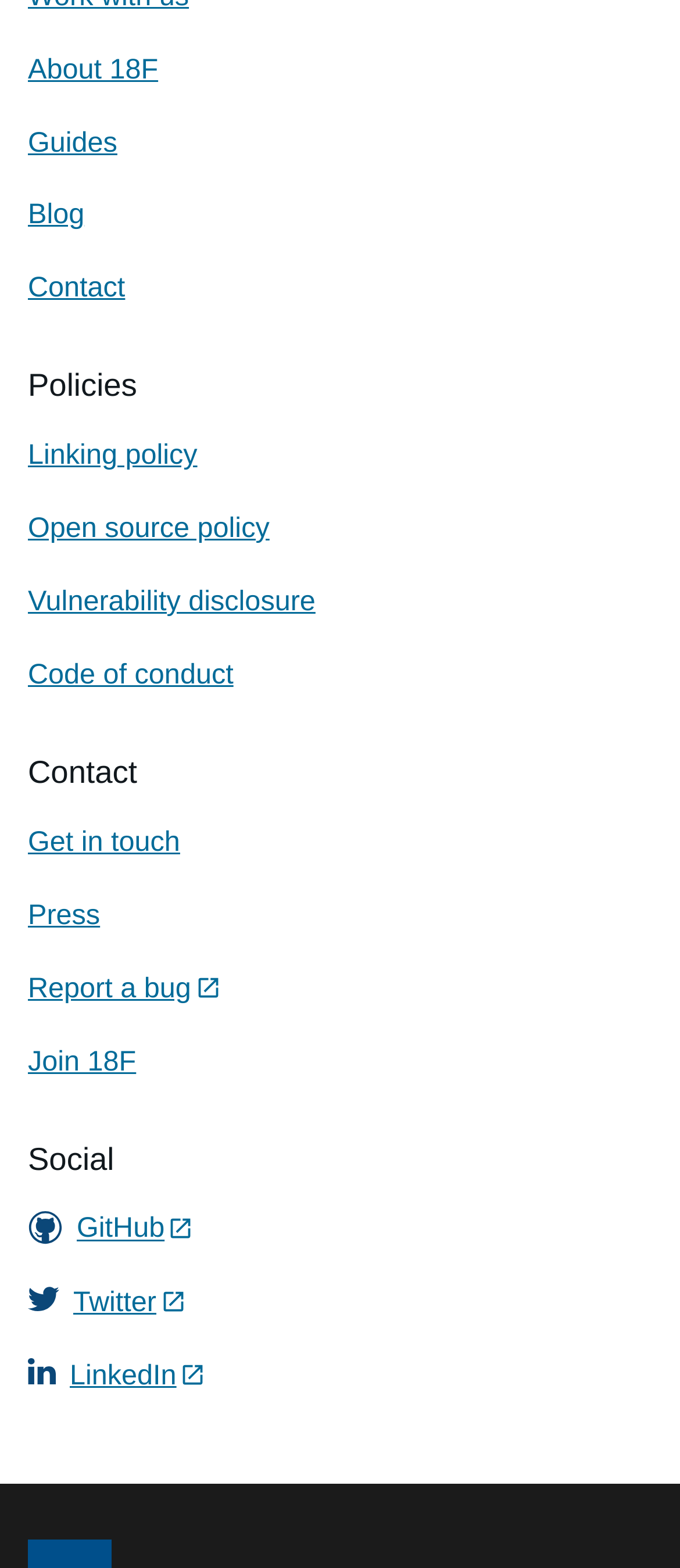Predict the bounding box coordinates of the UI element that matches this description: "Join 18F". The coordinates should be in the format [left, top, right, bottom] with each value between 0 and 1.

[0.041, 0.667, 0.2, 0.687]